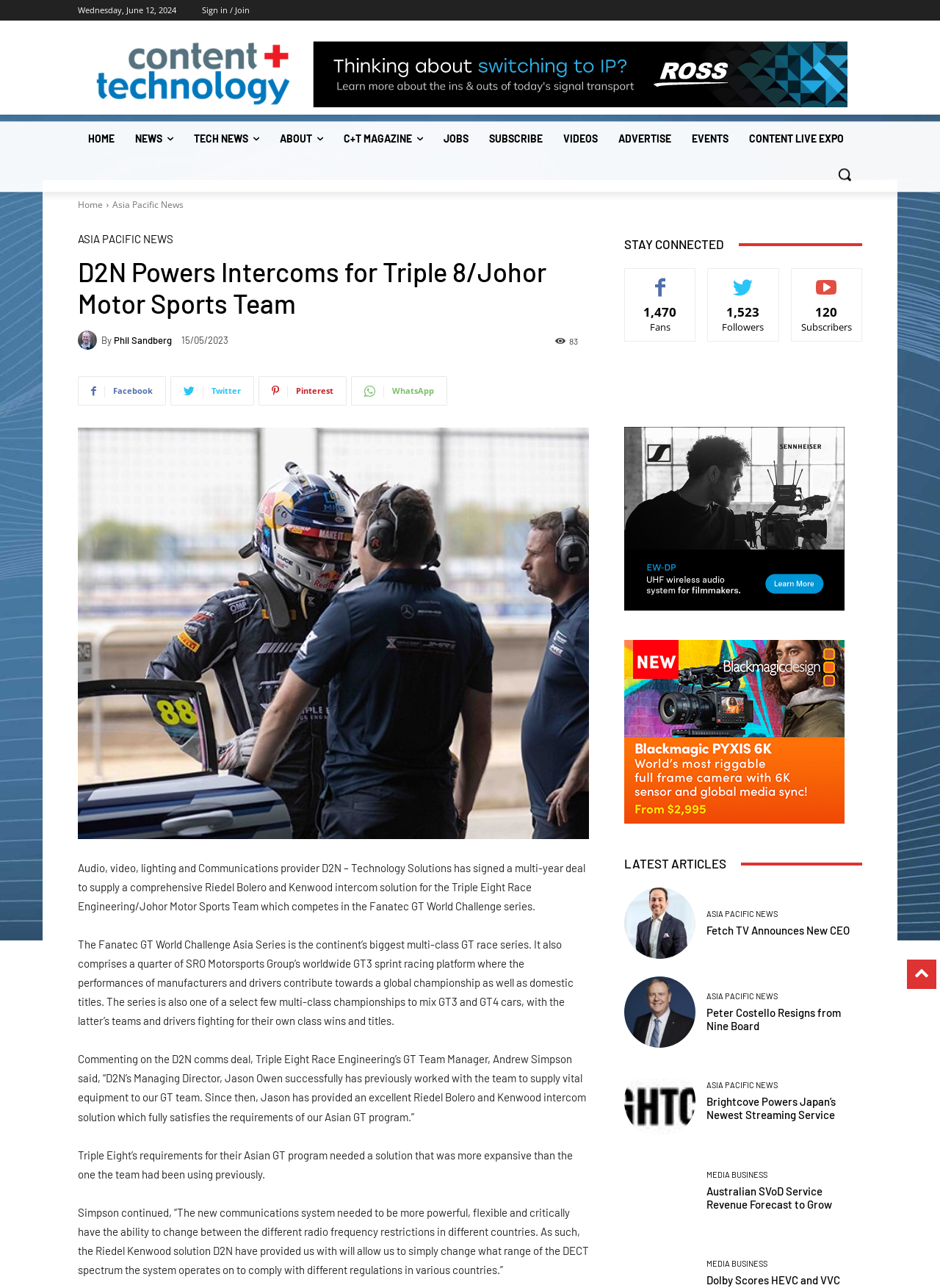Describe all visible elements and their arrangement on the webpage.

This webpage is about D2N, a technology solutions provider, and its partnership with Triple Eight Race Engineering/Johor Motor Sports Team. At the top of the page, there is a logo and a navigation menu with links to various sections, including "HOME", "NEWS", "TECH NEWS", "ABOUT", and more. Below the navigation menu, there is a search button and a link to "Sign in / Join".

The main content of the page is divided into two columns. The left column features a heading that reads "D2N Powers Intercoms for Triple 8/Johor Motor Sports Team" and an image. Below the heading, there is a brief description of the article, followed by a series of social media links and a "STAY CONNECTED" section that displays the number of fans, followers, and subscribers.

The right column contains the main article, which discusses D2N's partnership with Triple Eight Race Engineering/Johor Motor Sports Team to supply a comprehensive Riedel Bolero and Kenwood intercom solution for the team's GT program. The article includes quotes from Andrew Simpson, the GT Team Manager of Triple Eight Race Engineering.

Below the main article, there is a section titled "LATEST ARTICLES" that features links to several news articles, including "Fetch TV Announces New CEO", "Peter Costello Resigns from Nine Board", and "Brightcove Powers Japan’s Newest Streaming Service". Each article has a brief summary and a link to read more.

At the bottom of the page, there are links to various companies, including Ross Video, Sennheiser, and Blackmagic, as well as a section that displays the latest news articles from the Asia Pacific region.